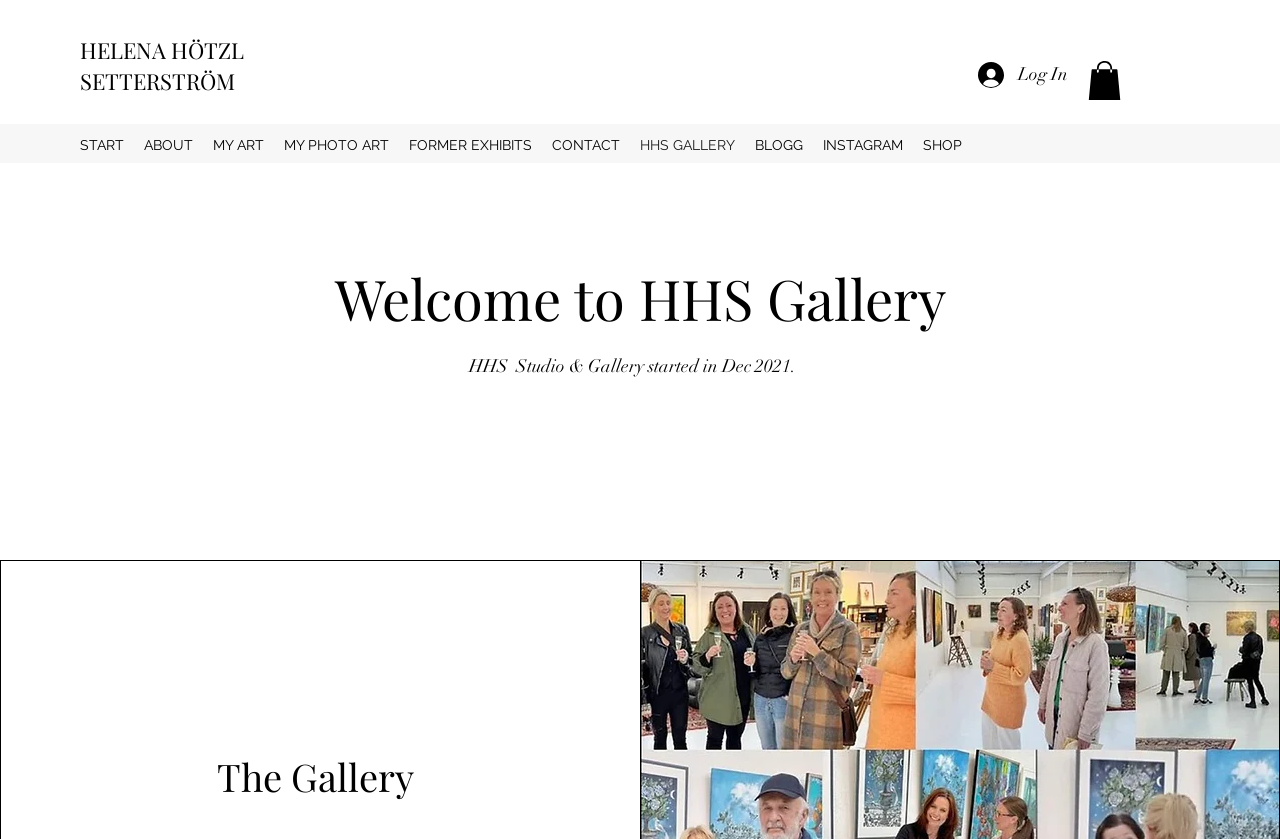Give a short answer to this question using one word or a phrase:
What is the purpose of the 'Log In' button?

To log in to the website